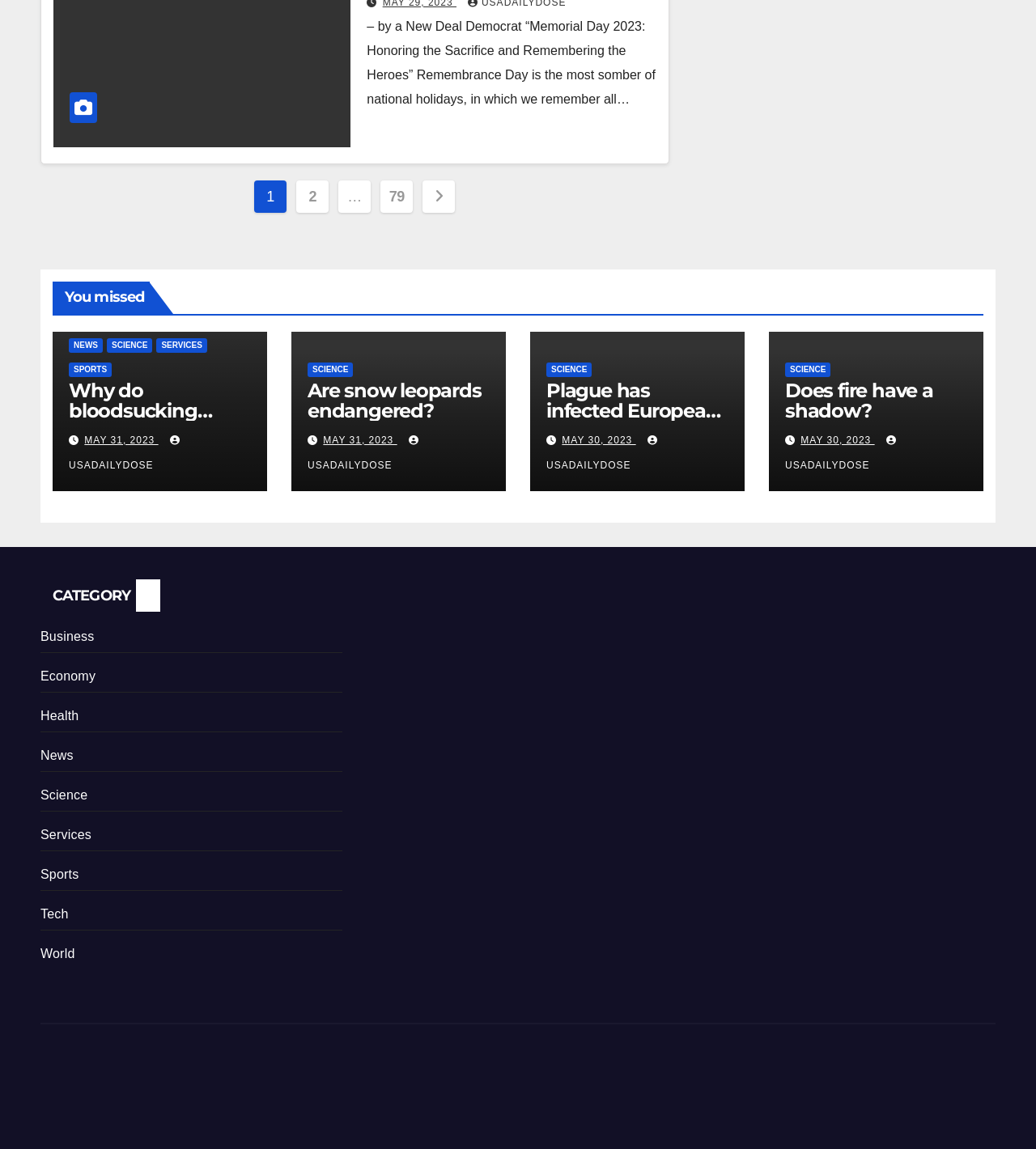Given the element description About Us, predict the bounding box coordinates for the UI element in the webpage screenshot. The format should be (top-left x, top-left y, bottom-right x, bottom-right y), and the values should be between 0 and 1.

None